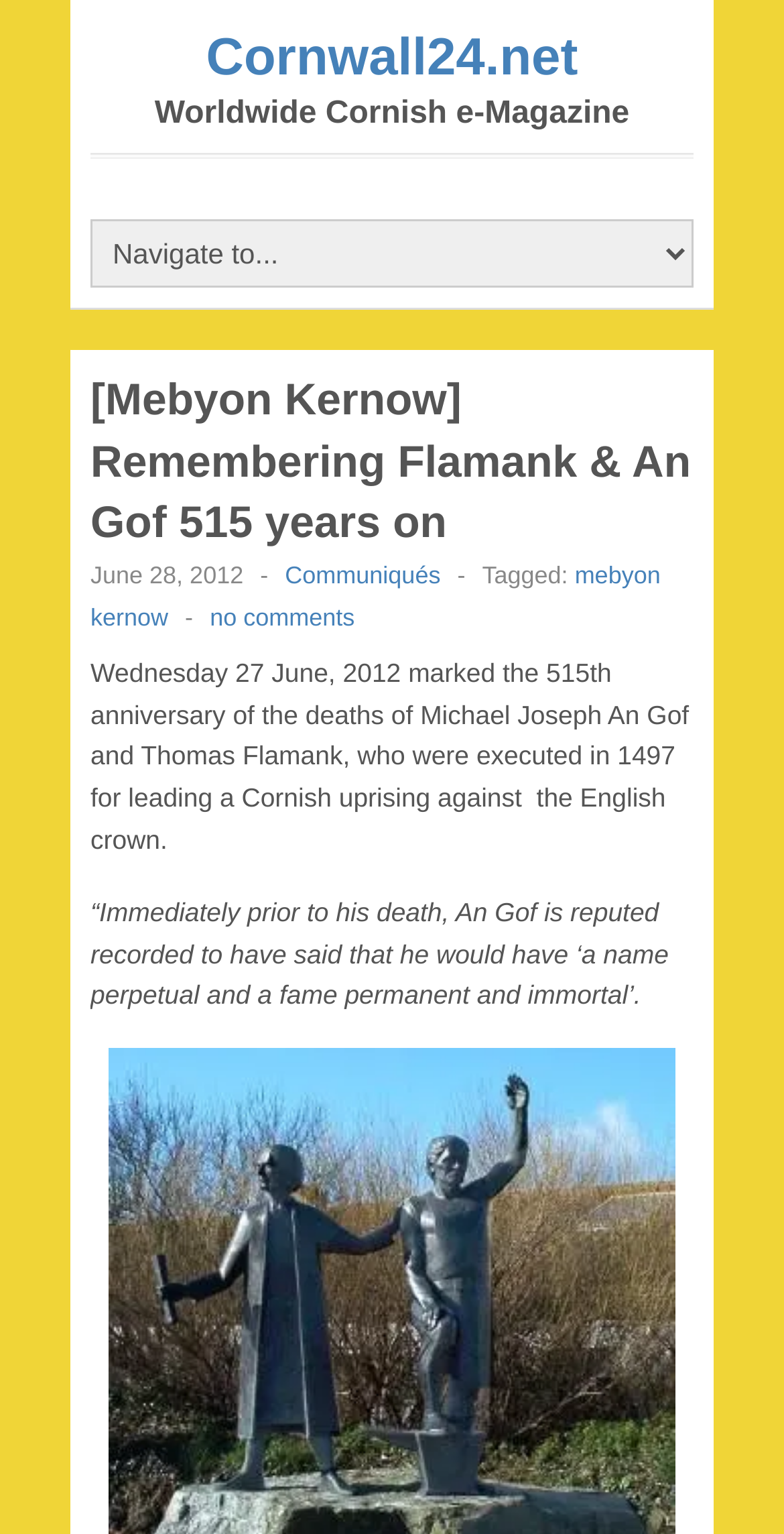Summarize the webpage comprehensively, mentioning all visible components.

The webpage is an article from Cornwall24.net, a Cornish e-Magazine, commemorating the 515th anniversary of the deaths of Michael Joseph An Gof and Thomas Flamank. At the top, there is a heading with the website's name, "Cornwall24.net", and a link to the website. Below it, there is a heading that reads "Worldwide Cornish e-Magazine". 

To the right of these headings, there is a combobox with no specified options. Below the combobox, there is a heading that reads "[Mebyon Kernow] Remembering Flamank & An Gof 515 years on". 

On the left side of the page, there is a date "June 28, 2012" followed by a hyphen and a link to "Communiqués". On the same line, there is a "Tagged:" label, and a link to "mebyon kernow". 

Below this line, there is a hyphen, a link to "no comments", and a paragraph of text that describes the anniversary of the deaths of Michael Joseph An Gof and Thomas Flamank. This paragraph is followed by a quote from An Gof, which is attributed to his last words before his death.